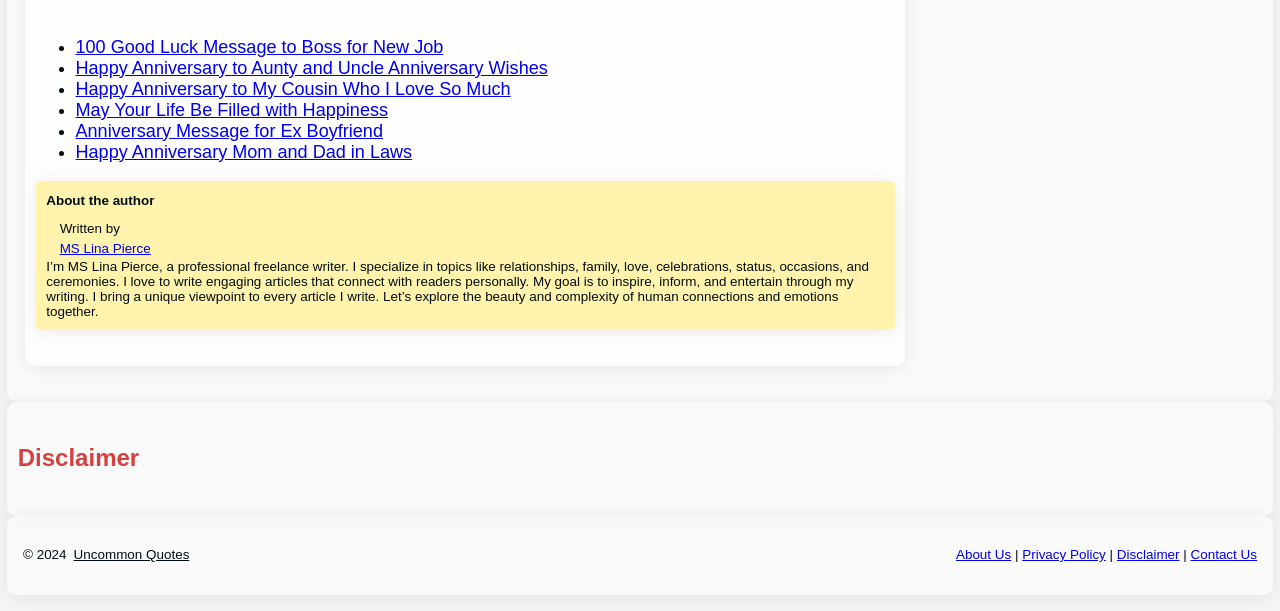Please specify the bounding box coordinates of the element that should be clicked to execute the given instruction: 'Check the Disclaimer'. Ensure the coordinates are four float numbers between 0 and 1, expressed as [left, top, right, bottom].

[0.014, 0.727, 0.986, 0.774]